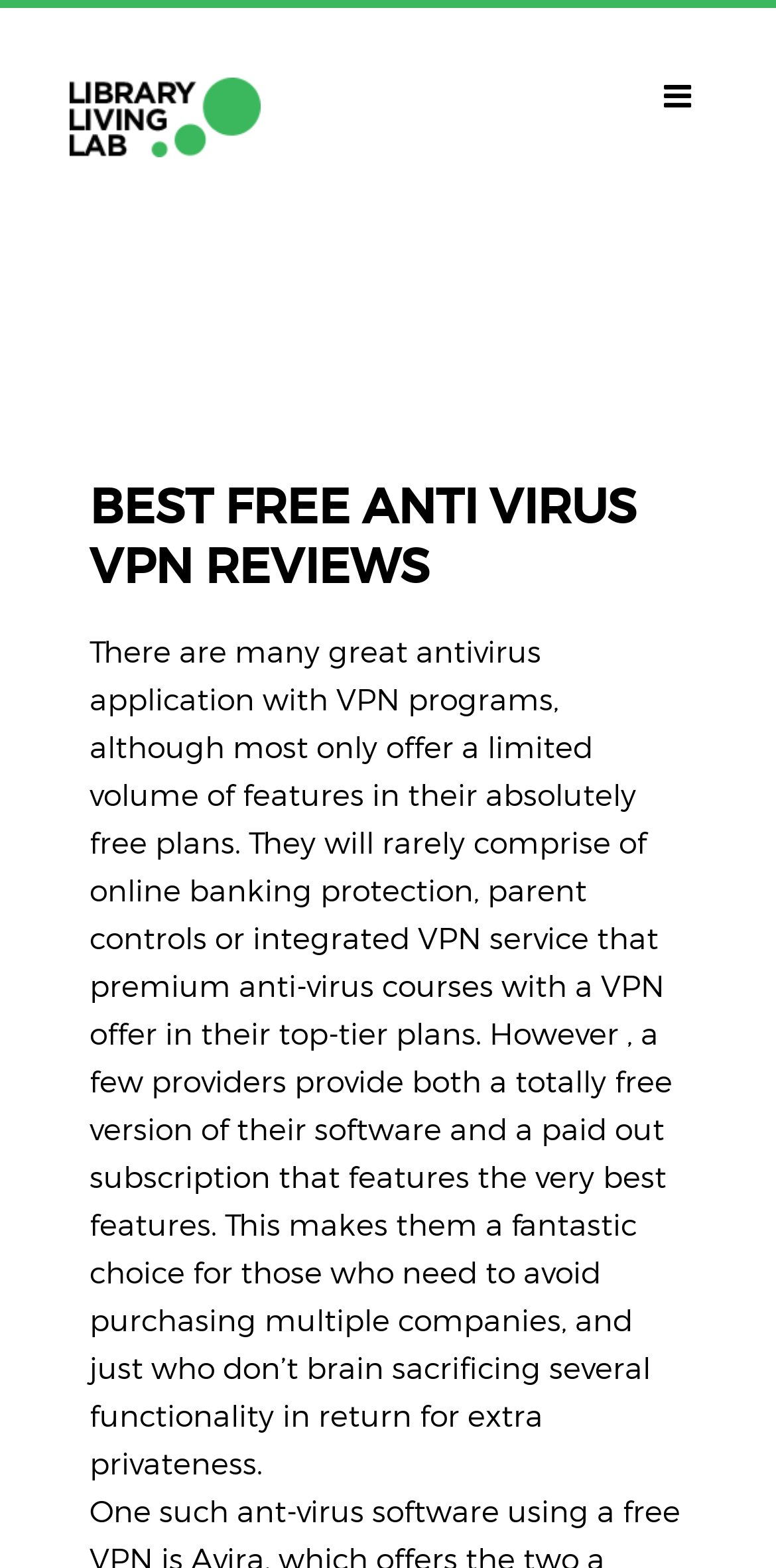Please give a succinct answer to the question in one word or phrase:
What is the topic of the main article?

Antivirus VPN reviews